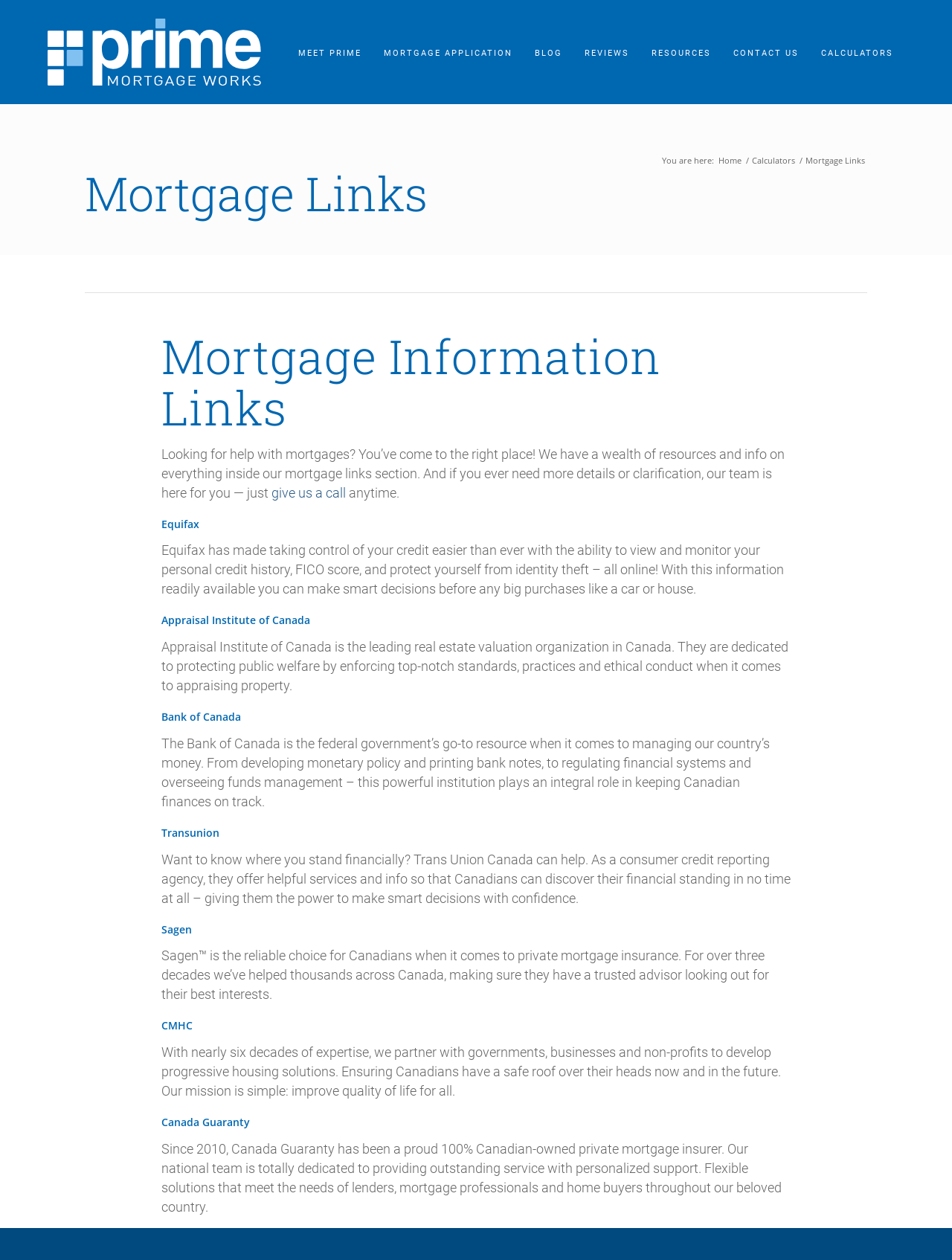Utilize the details in the image to thoroughly answer the following question: What is the name of the logo?

The logo is located at the top left corner of the webpage, and it is a graphics-document element with the text 'logo-inner'. Based on the context, it is likely that the logo represents the company 'Prime Mortgage'.